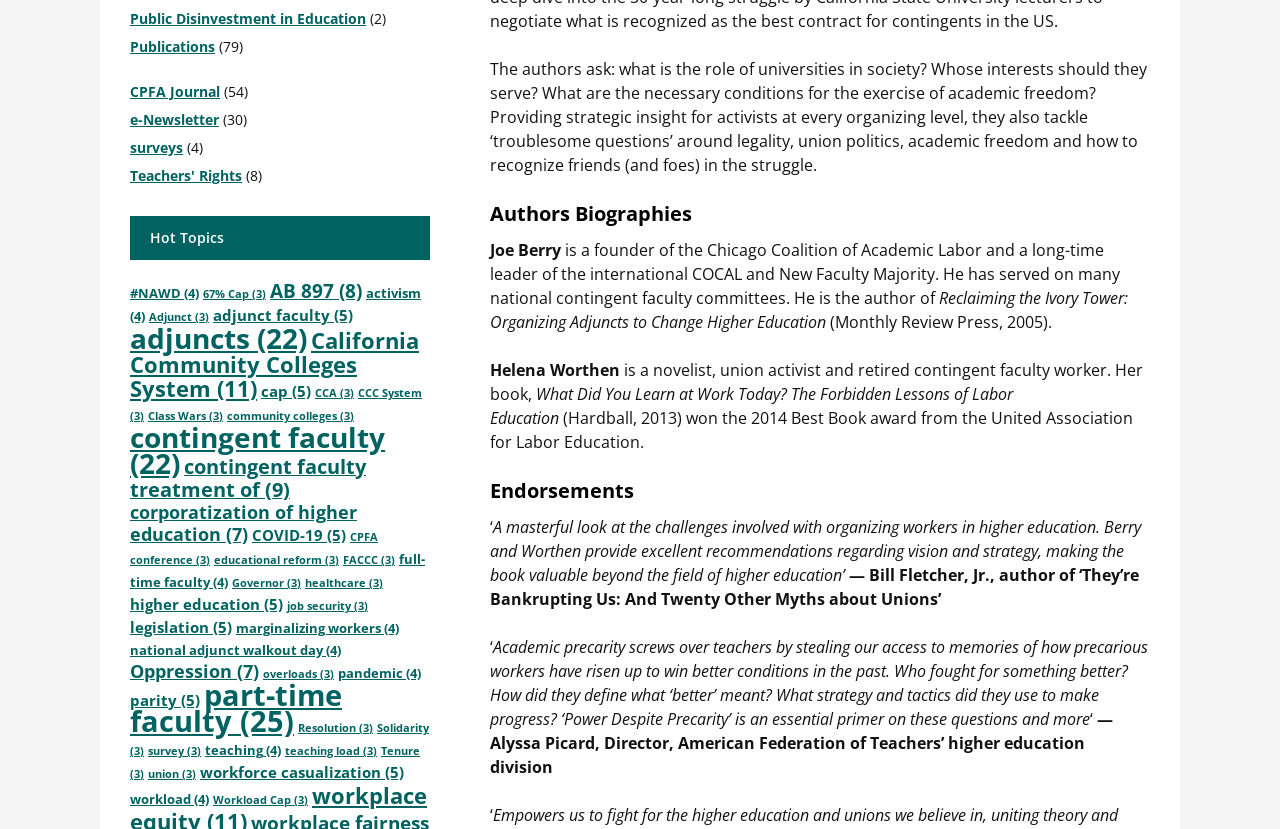What is the topic of the endorsement by Bill Fletcher, Jr.?
Answer the question with a detailed explanation, including all necessary information.

The endorsement by Bill Fletcher, Jr. is about the book's insight into organizing workers in higher education, as stated in the 'Endorsements' section.